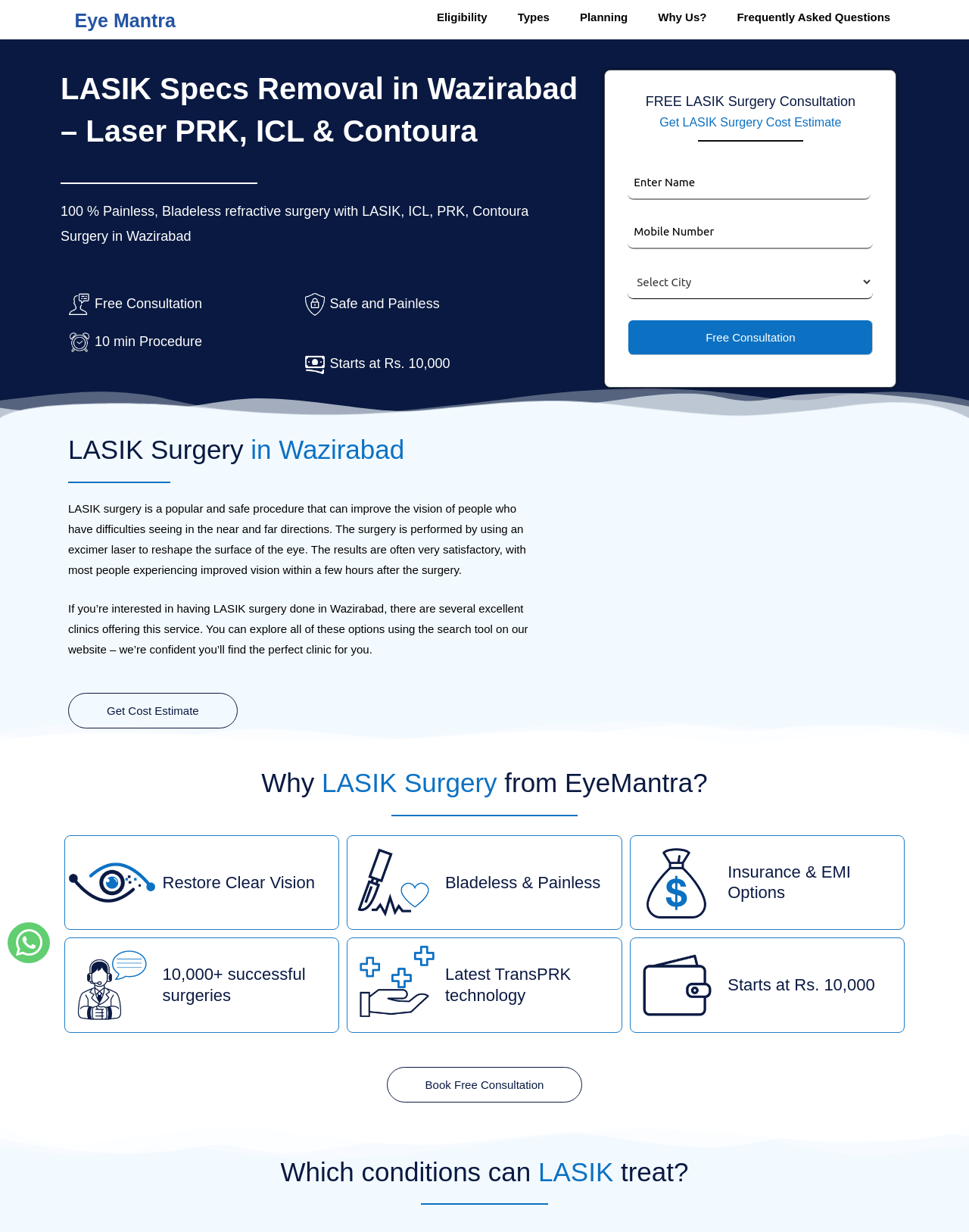Please determine the bounding box coordinates of the clickable area required to carry out the following instruction: "Select a city from the dropdown menu". The coordinates must be four float numbers between 0 and 1, represented as [left, top, right, bottom].

[0.648, 0.215, 0.901, 0.243]